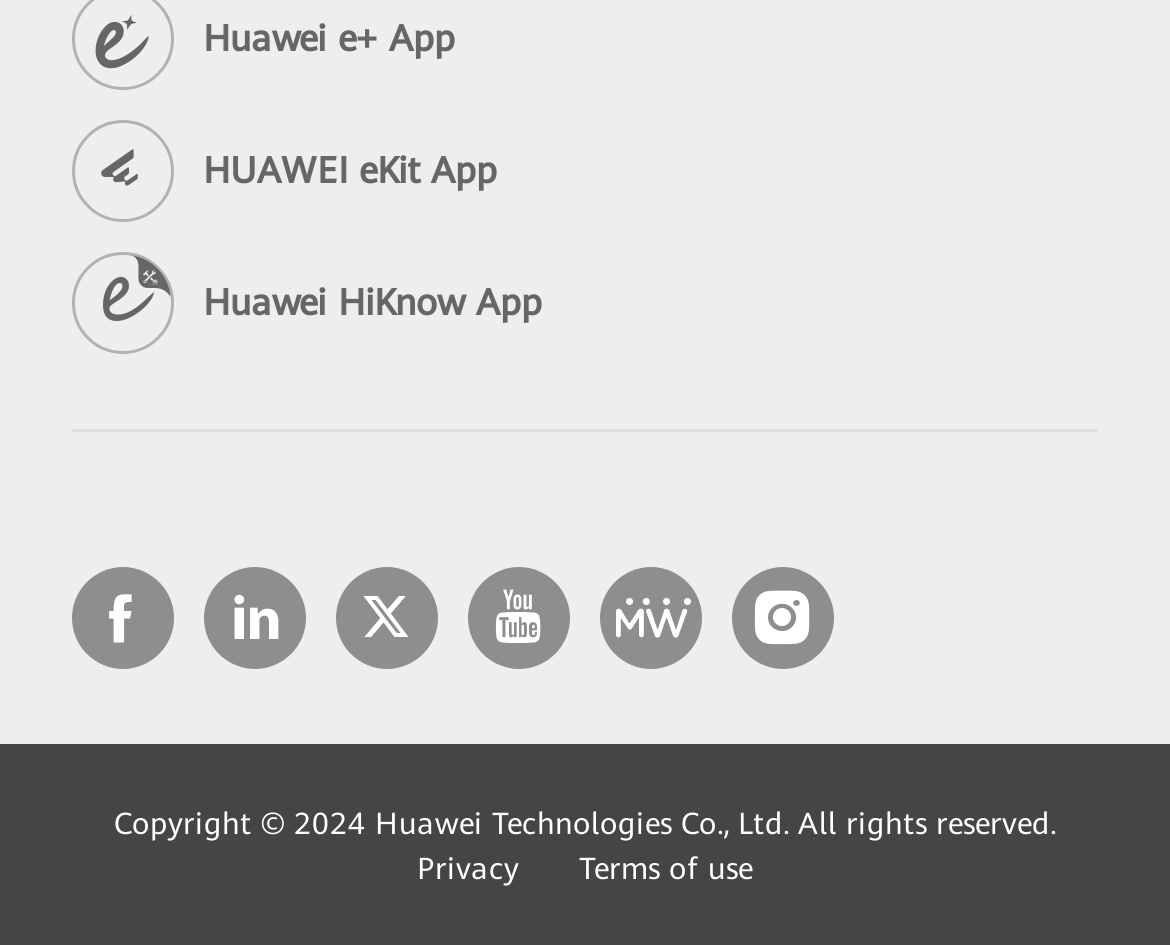What is the name of the first app?
Please answer the question with as much detail as possible using the screenshot.

I looked at the top section of the page and found the first link, which is labeled ' HUAWEI eKit App'.